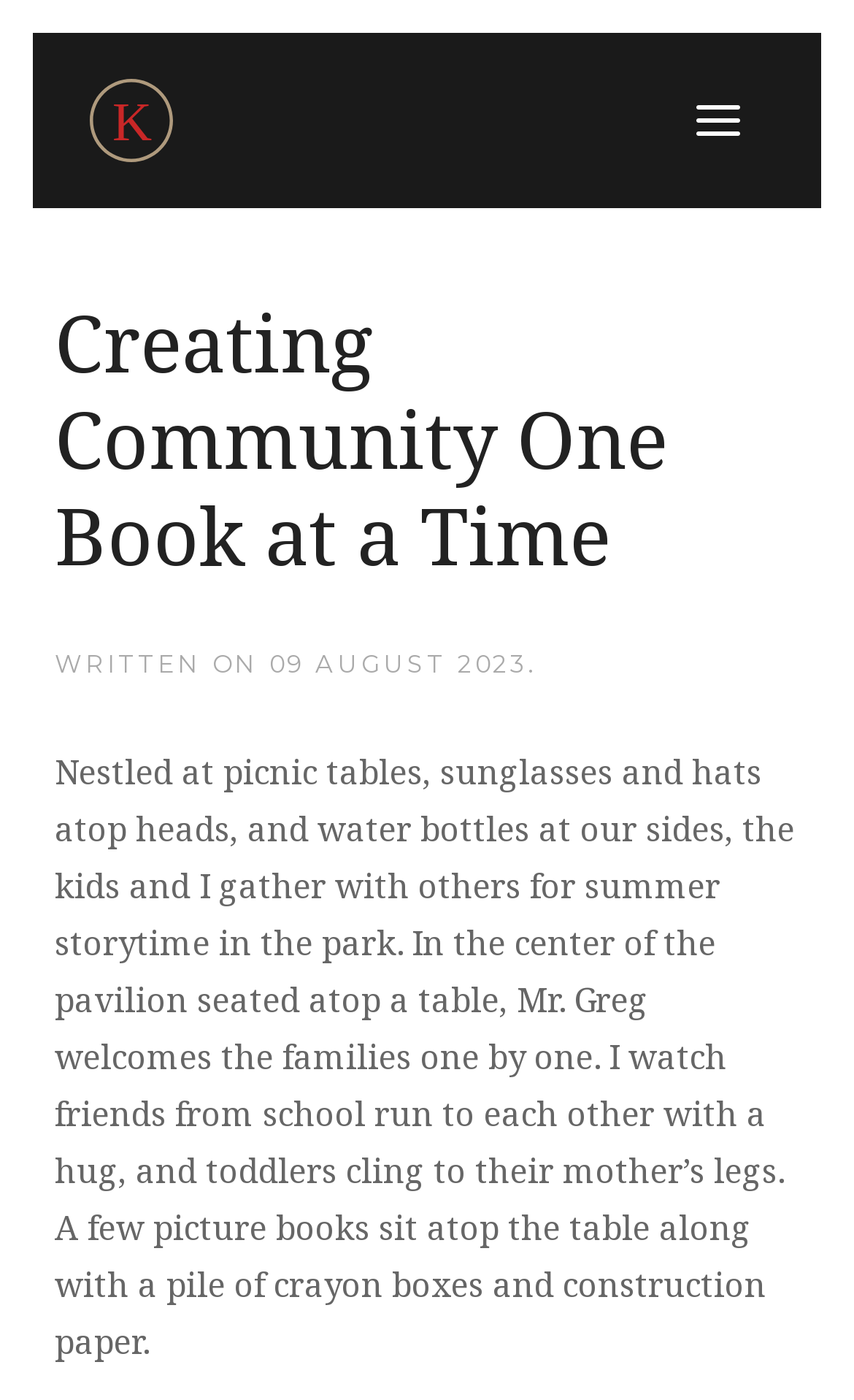Please give a succinct answer using a single word or phrase:
How many images are there on the page?

2